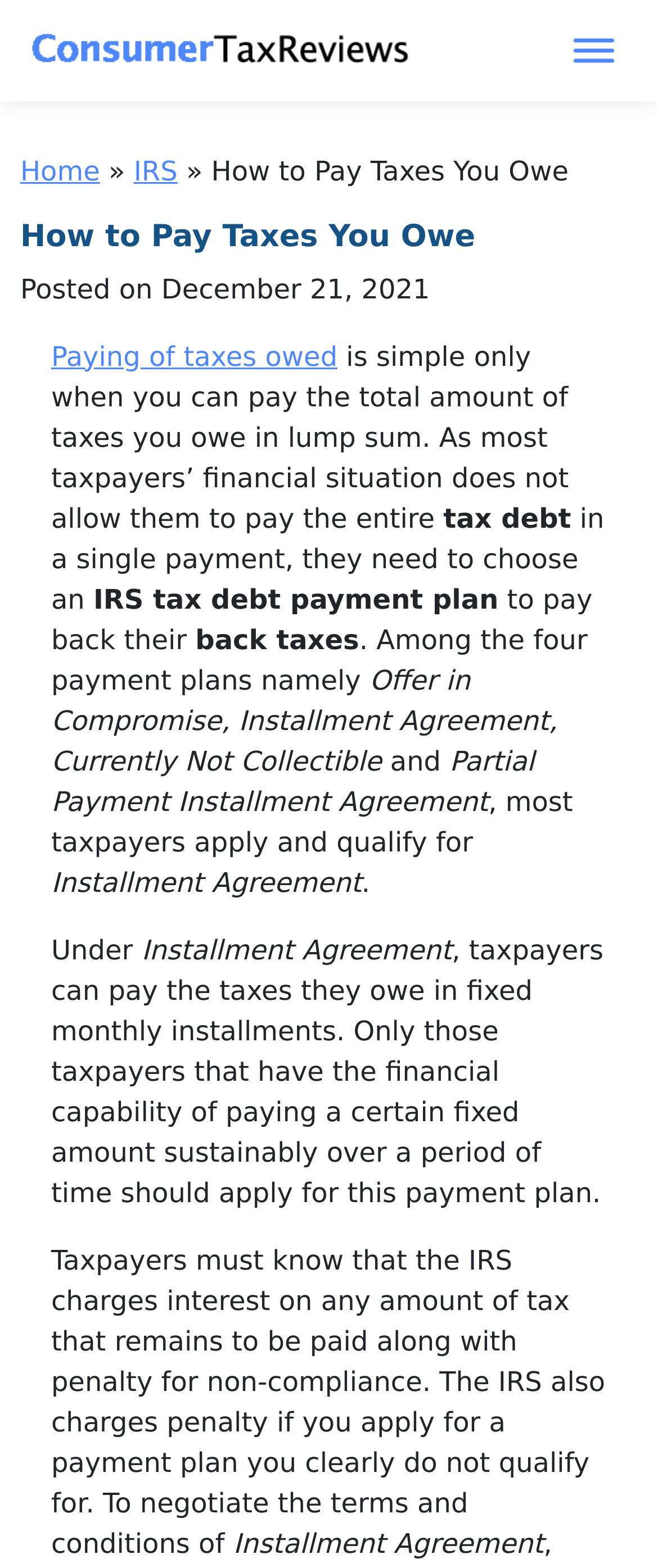Please answer the following question using a single word or phrase: 
What is the purpose of an Installment Agreement?

Pay taxes in fixed monthly installments